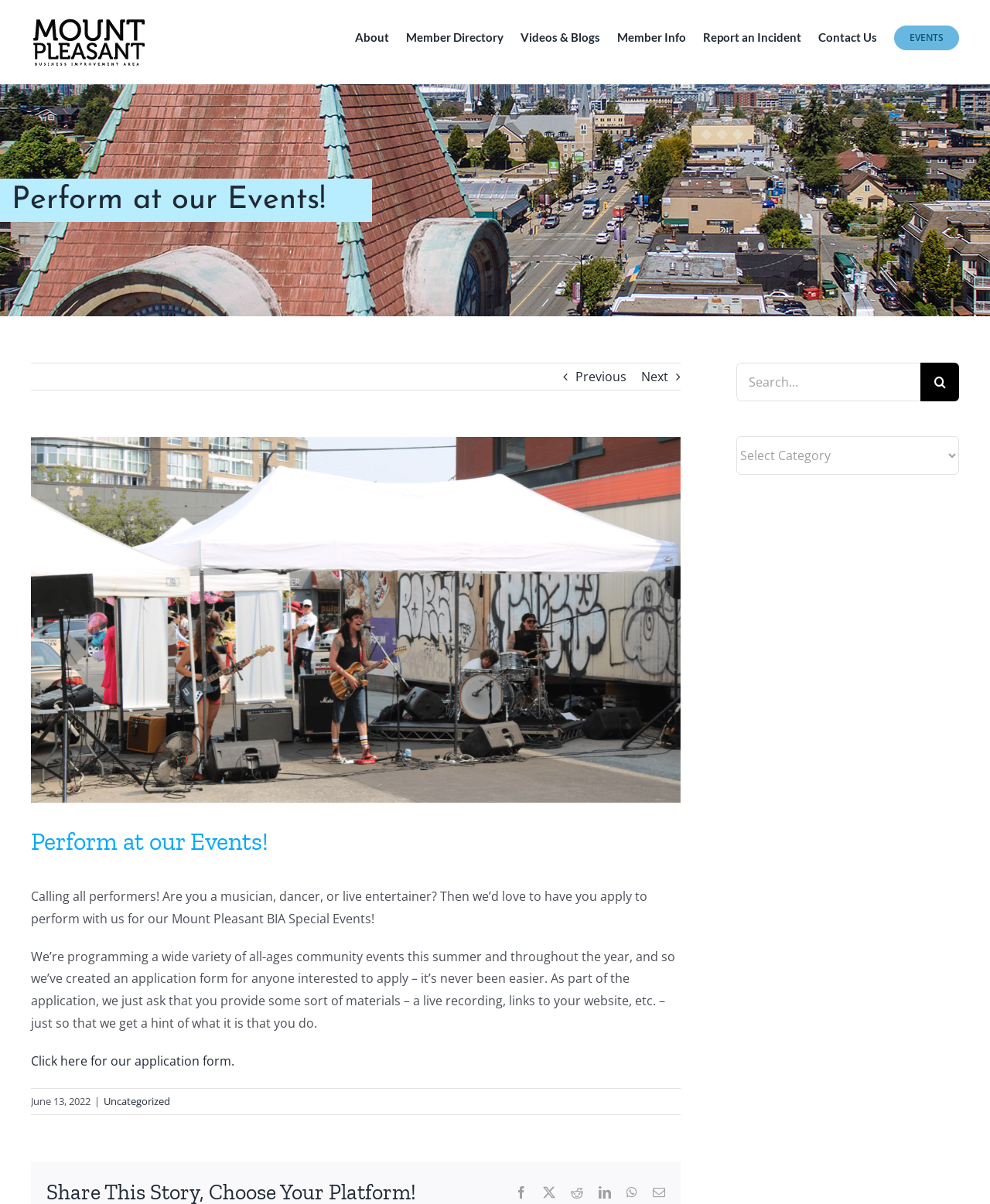Offer an in-depth caption of the entire webpage.

The webpage is titled "Perform at our Events! - Mount Pleasant" and features a prominent logo of Mount Pleasant at the top left corner. Below the logo, there is a main navigation menu with 8 links: "About", "Member Directory", "Videos & Blogs", "Member Info", "Report an Incident", "Contact Us", and "EVENTS".

The page title bar is located below the navigation menu, with a heading that reads "Perform at our Events!" in a larger font size. There are also two links, "Previous" and "Next", positioned on either side of the heading.

The main content of the page is a blog post titled "Perform at our Events!" with a brief introduction that calls for performers to apply to perform at Mount Pleasant BIA Special Events. The text explains that the application process involves submitting some materials, such as live recordings or website links, to showcase their talent.

Below the introduction, there is a link to the application form, followed by the date "June 13, 2022", and a category label "Uncategorized". The page also features a set of social media links, including Facebook, X, Reddit, LinkedIn, WhatsApp, and Email, positioned at the bottom of the page.

On the right side of the page, there is a complementary section with a search bar that allows users to search for specific content. The search bar is accompanied by a button with a magnifying glass icon. Below the search bar, there is a combo box that appears to be a dropdown menu.

Finally, there is a "Go to Top" link at the bottom right corner of the page, which allows users to quickly navigate back to the top of the page.